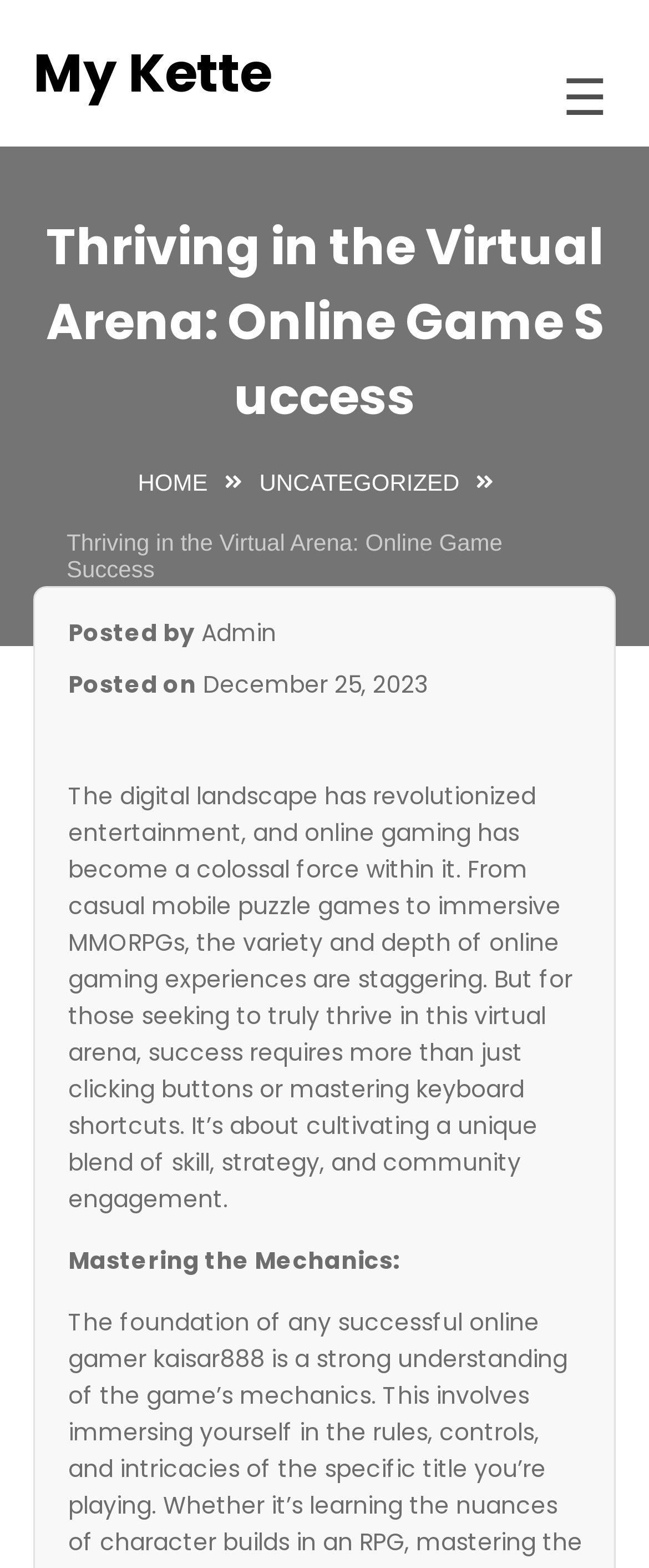Can you specify the bounding box coordinates of the area that needs to be clicked to fulfill the following instruction: "Read the 'Thriving in the Virtual Arena: Online Game Success' article"?

[0.051, 0.134, 0.949, 0.278]